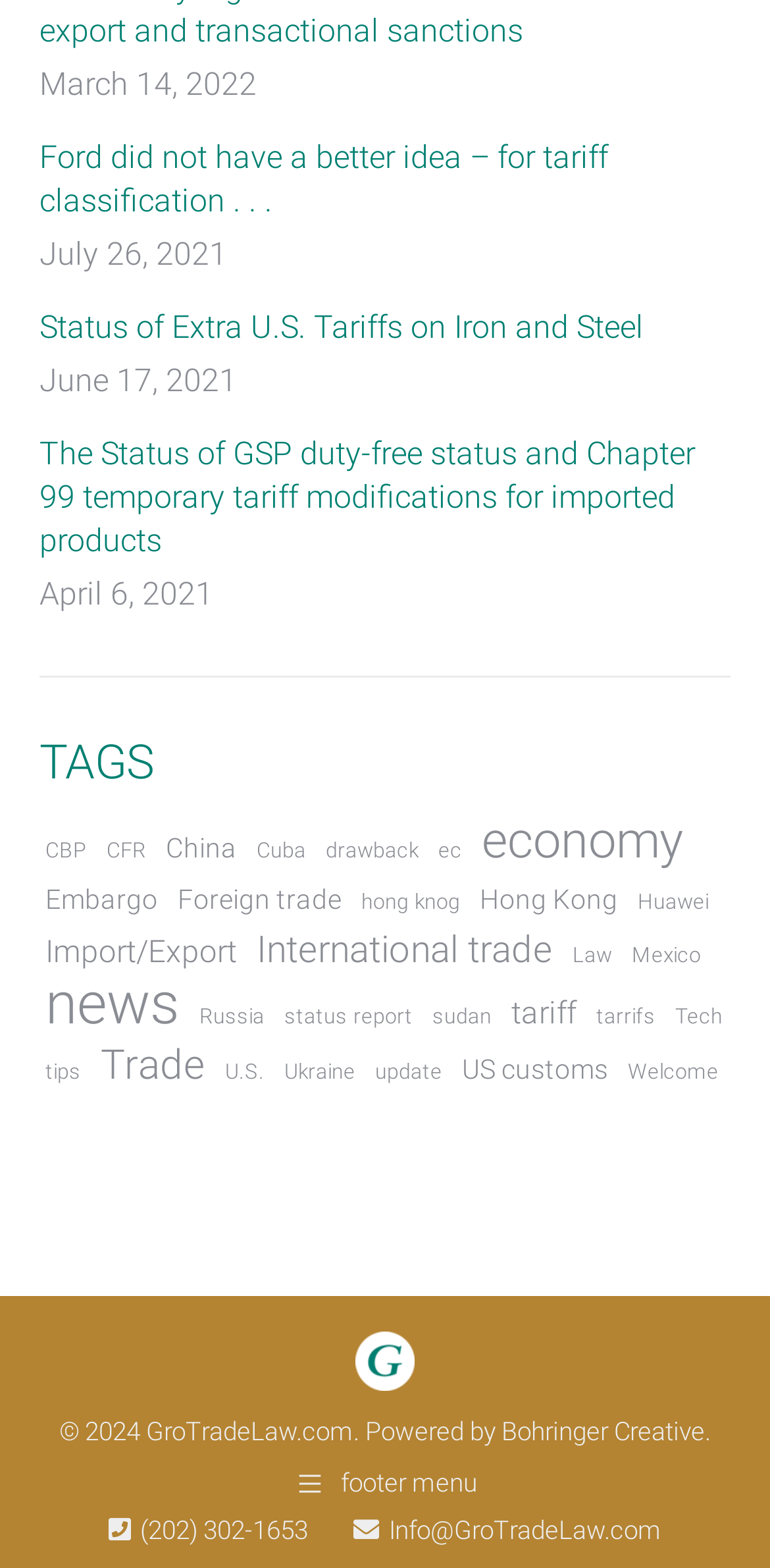Pinpoint the bounding box coordinates of the clickable element needed to complete the instruction: "Select the tag 'economy'". The coordinates should be provided as four float numbers between 0 and 1: [left, top, right, bottom].

[0.618, 0.522, 0.895, 0.549]